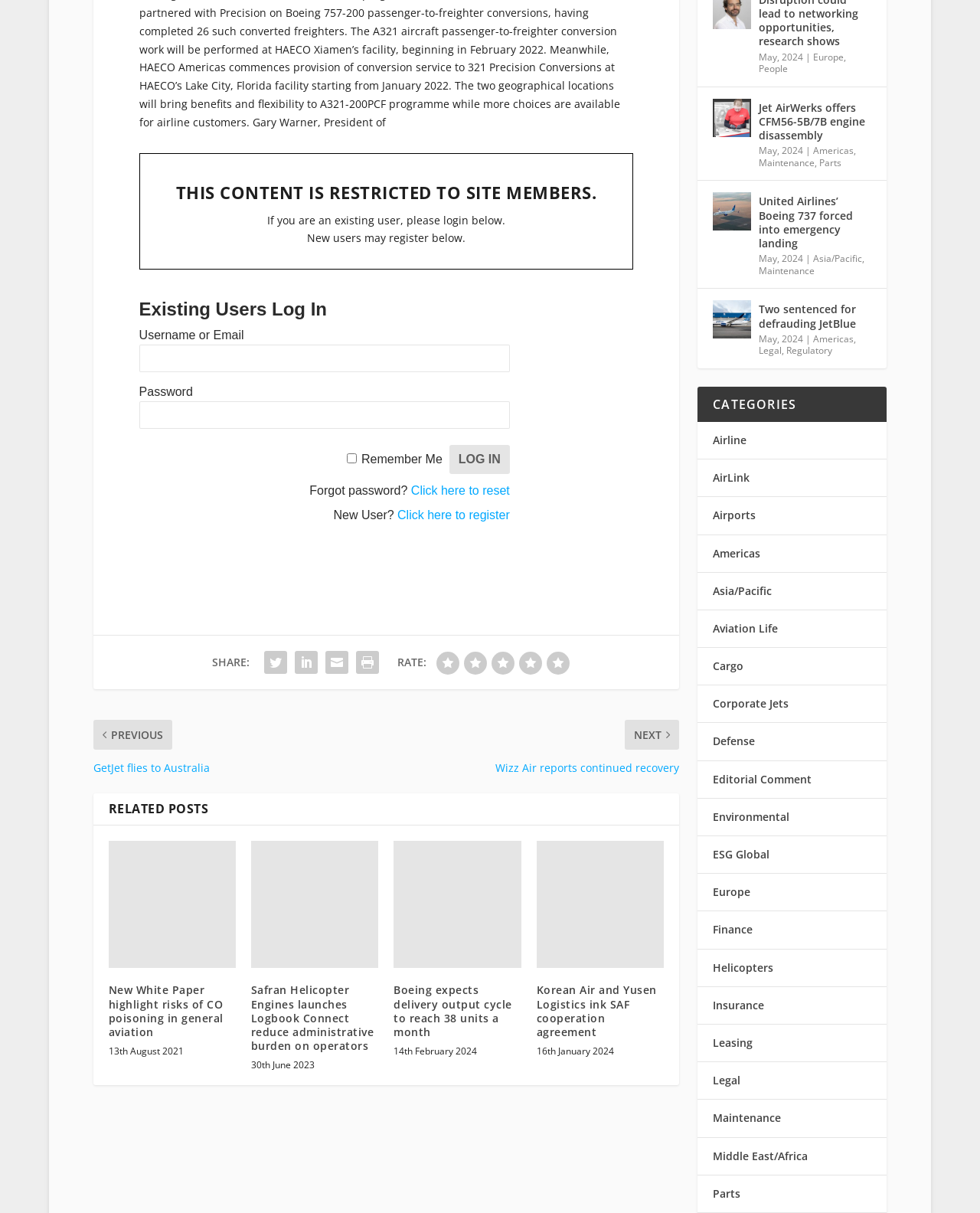Determine the bounding box coordinates for the area that should be clicked to carry out the following instruction: "Rate this content".

[0.445, 0.474, 0.469, 0.493]